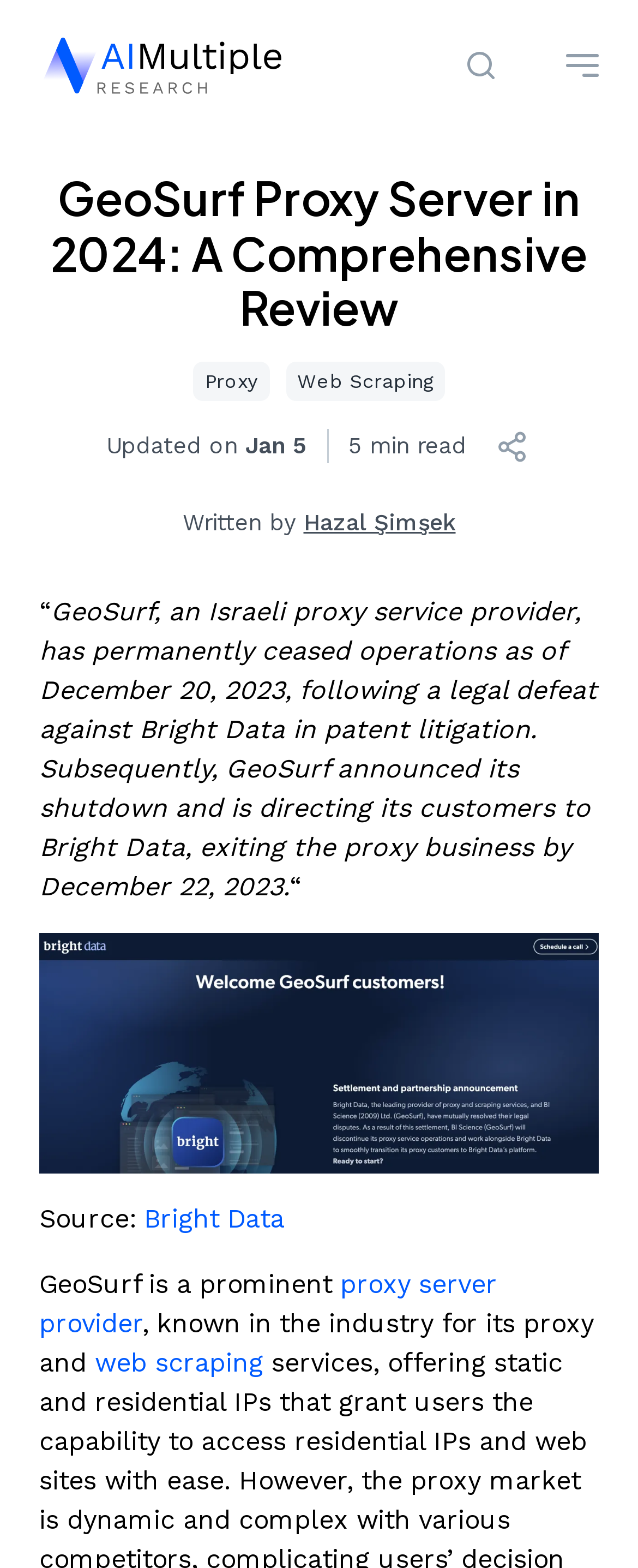Please locate the bounding box coordinates for the element that should be clicked to achieve the following instruction: "Read about Proxies & Scrapers". Ensure the coordinates are given as four float numbers between 0 and 1, i.e., [left, top, right, bottom].

[0.062, 0.626, 0.938, 0.648]